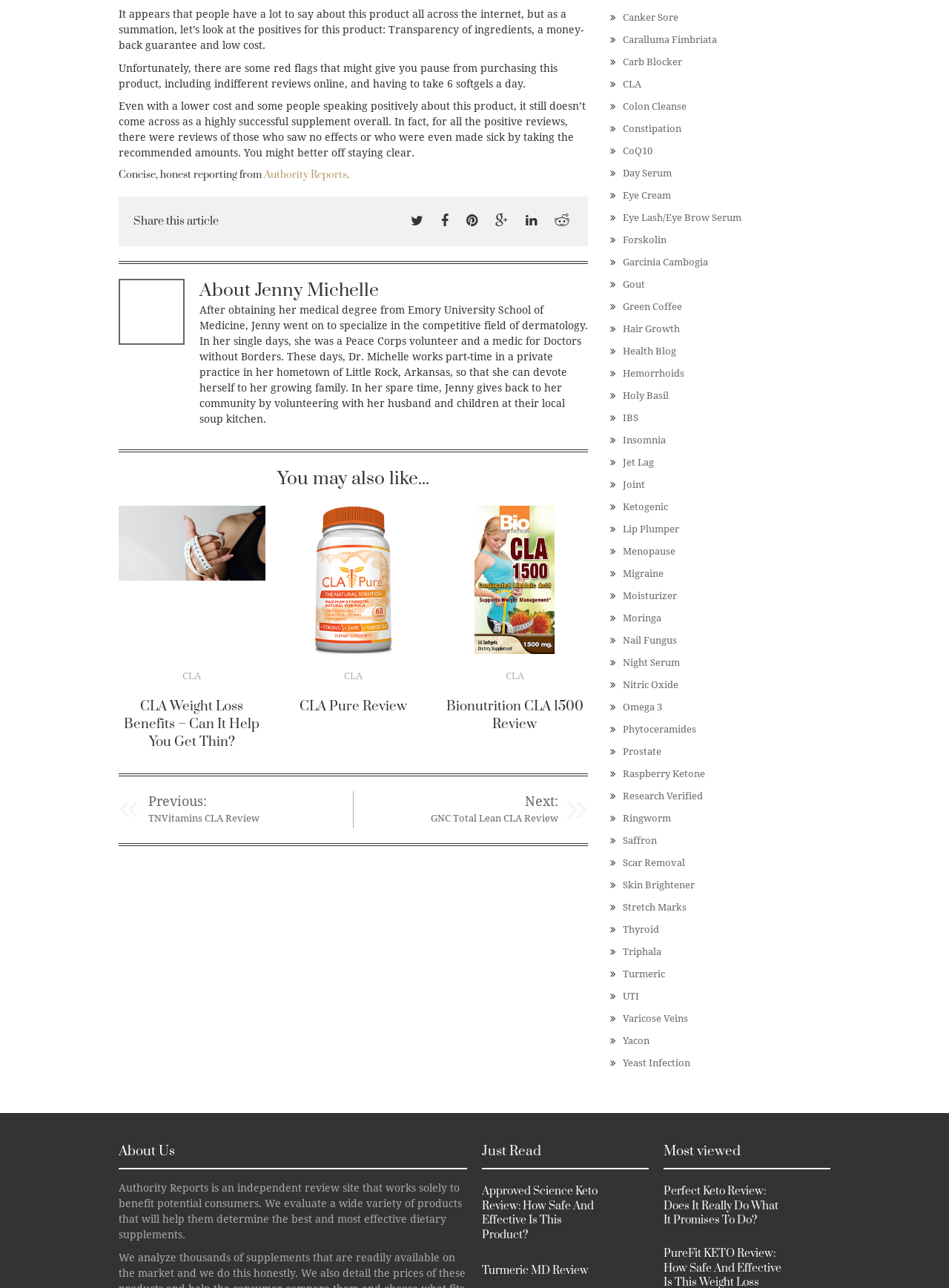Please identify the bounding box coordinates of the area I need to click to accomplish the following instruction: "View the 'About' section".

[0.21, 0.216, 0.269, 0.234]